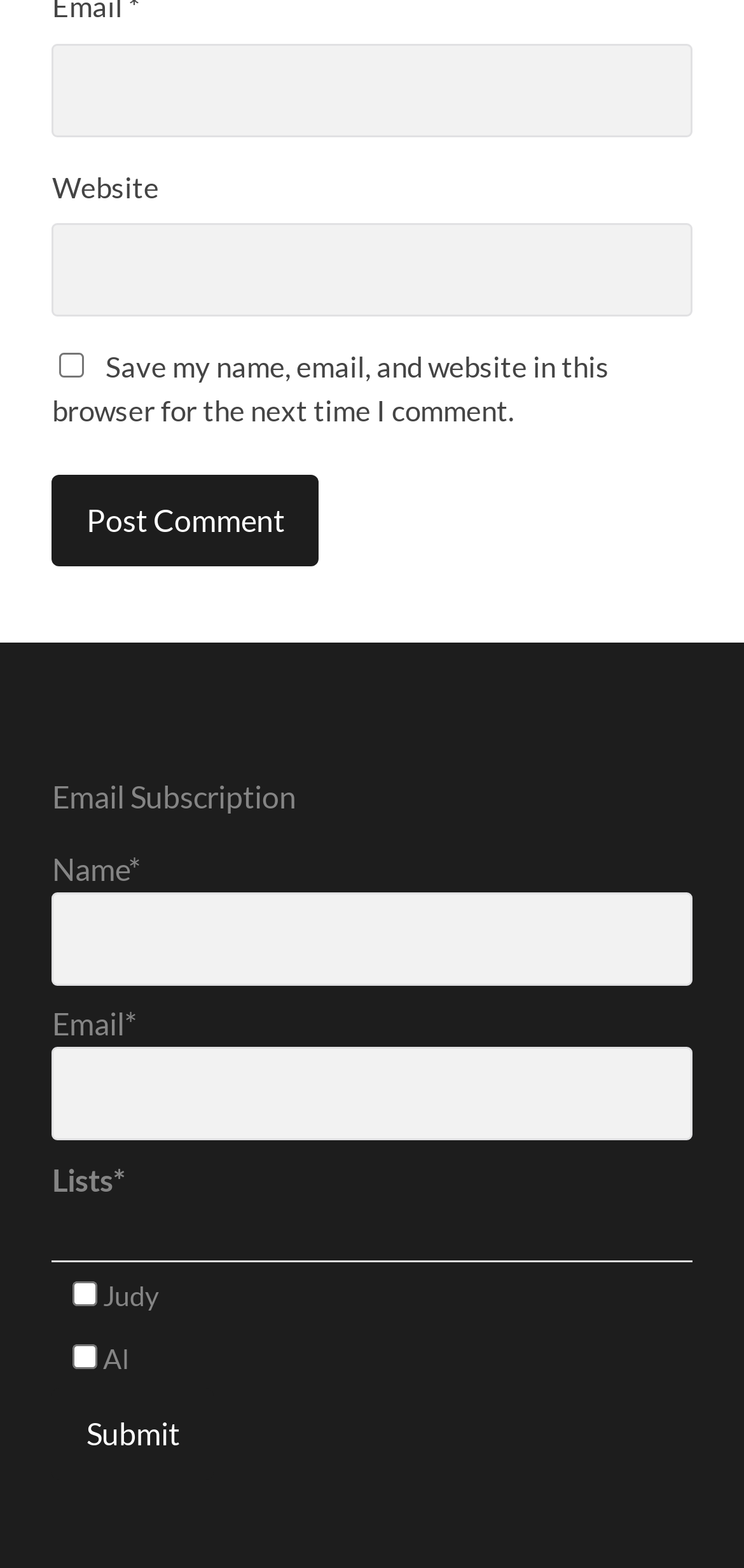How many rows are in the table?
Carefully analyze the image and provide a detailed answer to the question.

I looked at the table element and its child elements. The table has two row elements, each containing a gridcell with a checkbox. Therefore, there are 2 rows in the table.